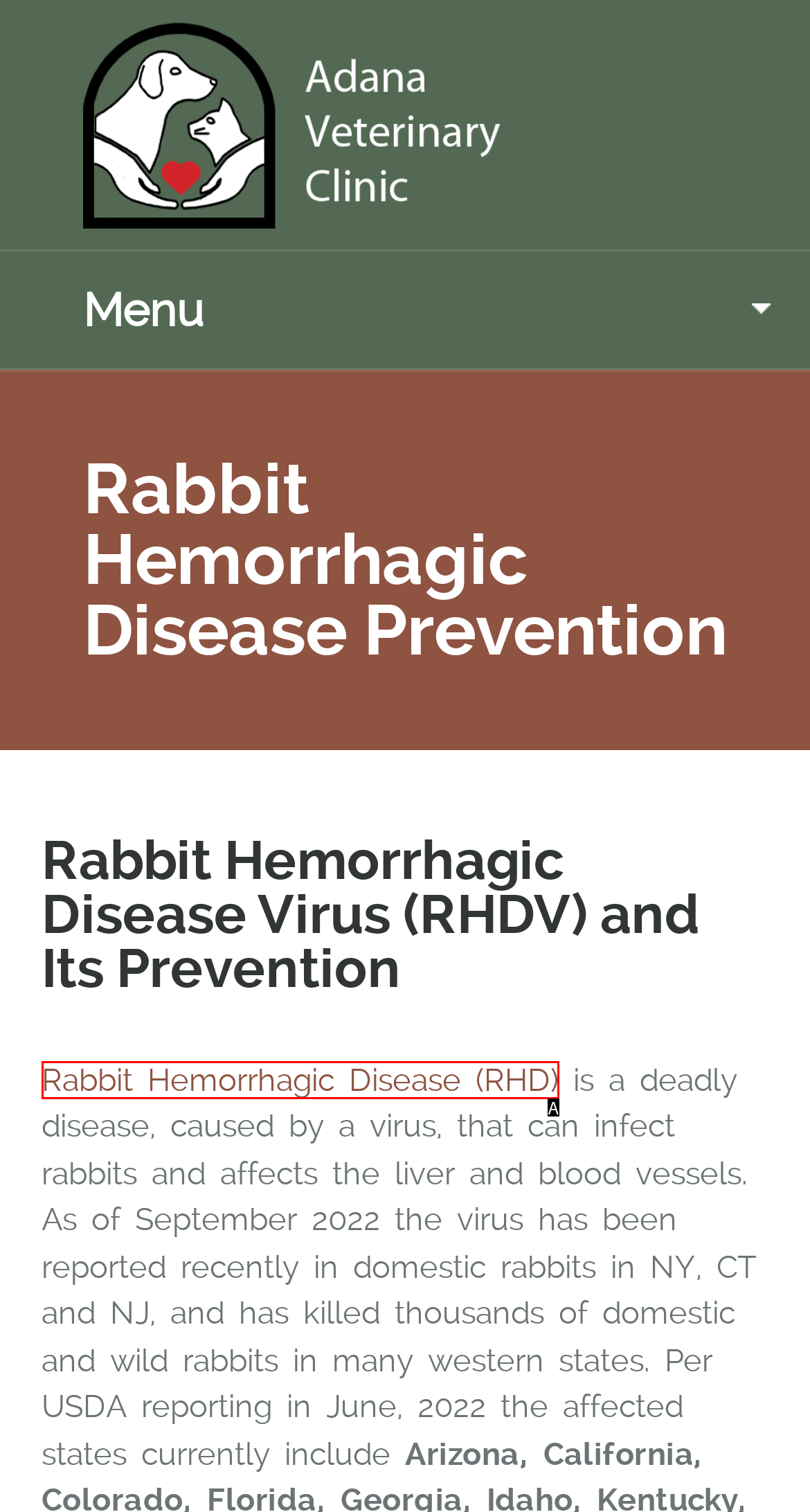Identify which HTML element matches the description: Rabbit Hemorrhagic Disease (RHD). Answer with the correct option's letter.

A